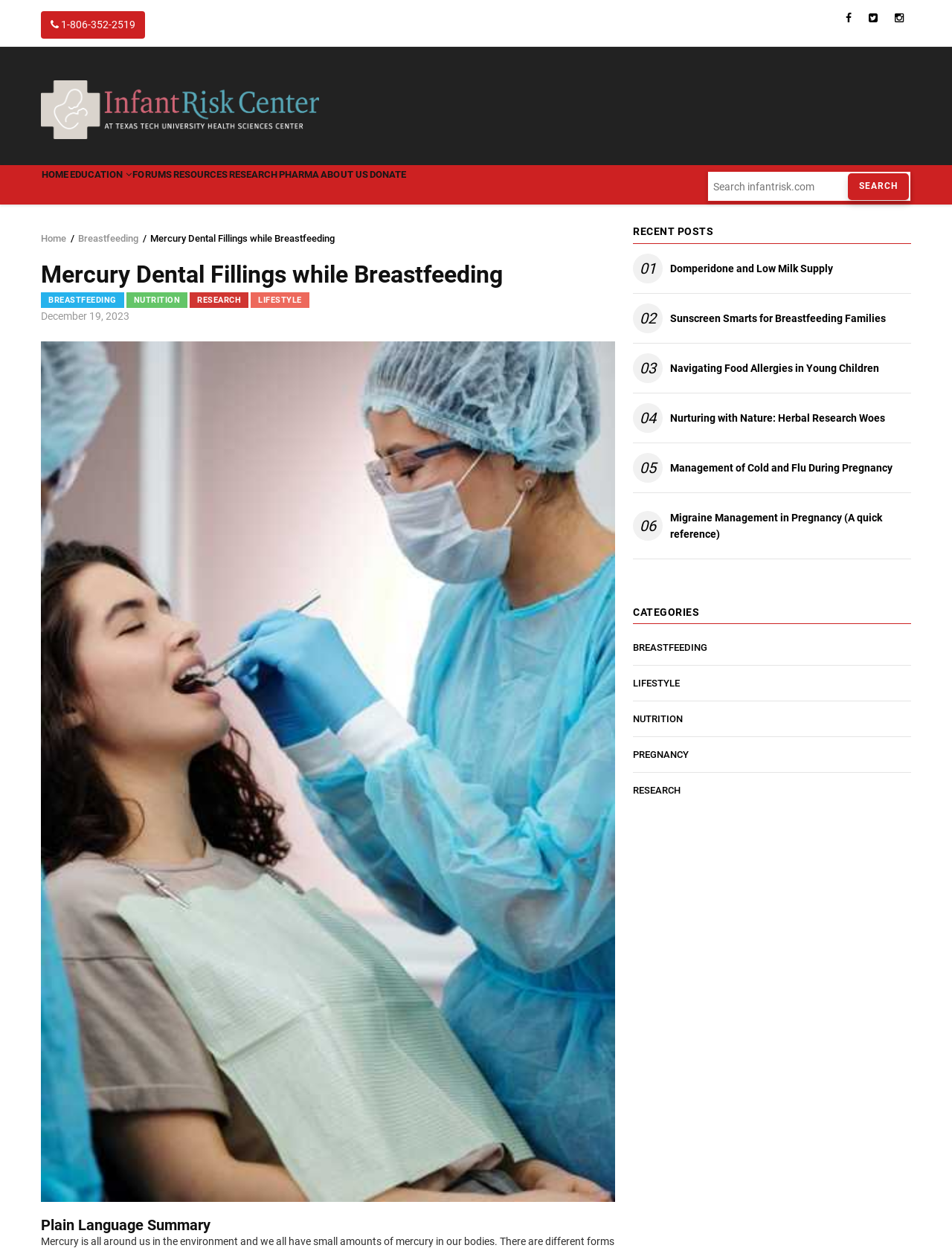Indicate the bounding box coordinates of the element that must be clicked to execute the instruction: "Go to the Home page". The coordinates should be given as four float numbers between 0 and 1, i.e., [left, top, right, bottom].

[0.043, 0.082, 0.335, 0.092]